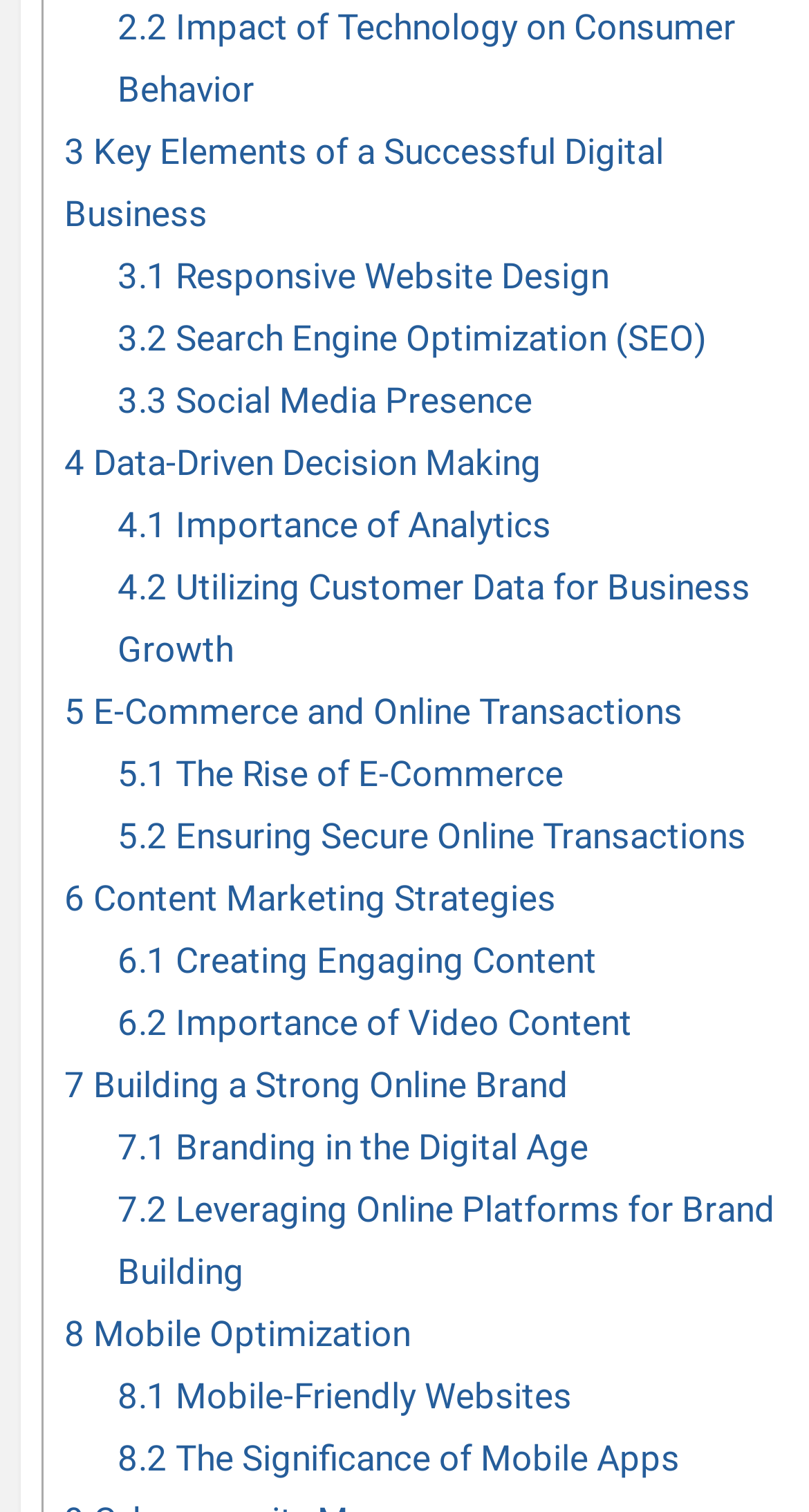Locate the bounding box coordinates of the clickable part needed for the task: "read about The Rise of E-Commerce".

[0.145, 0.498, 0.697, 0.526]